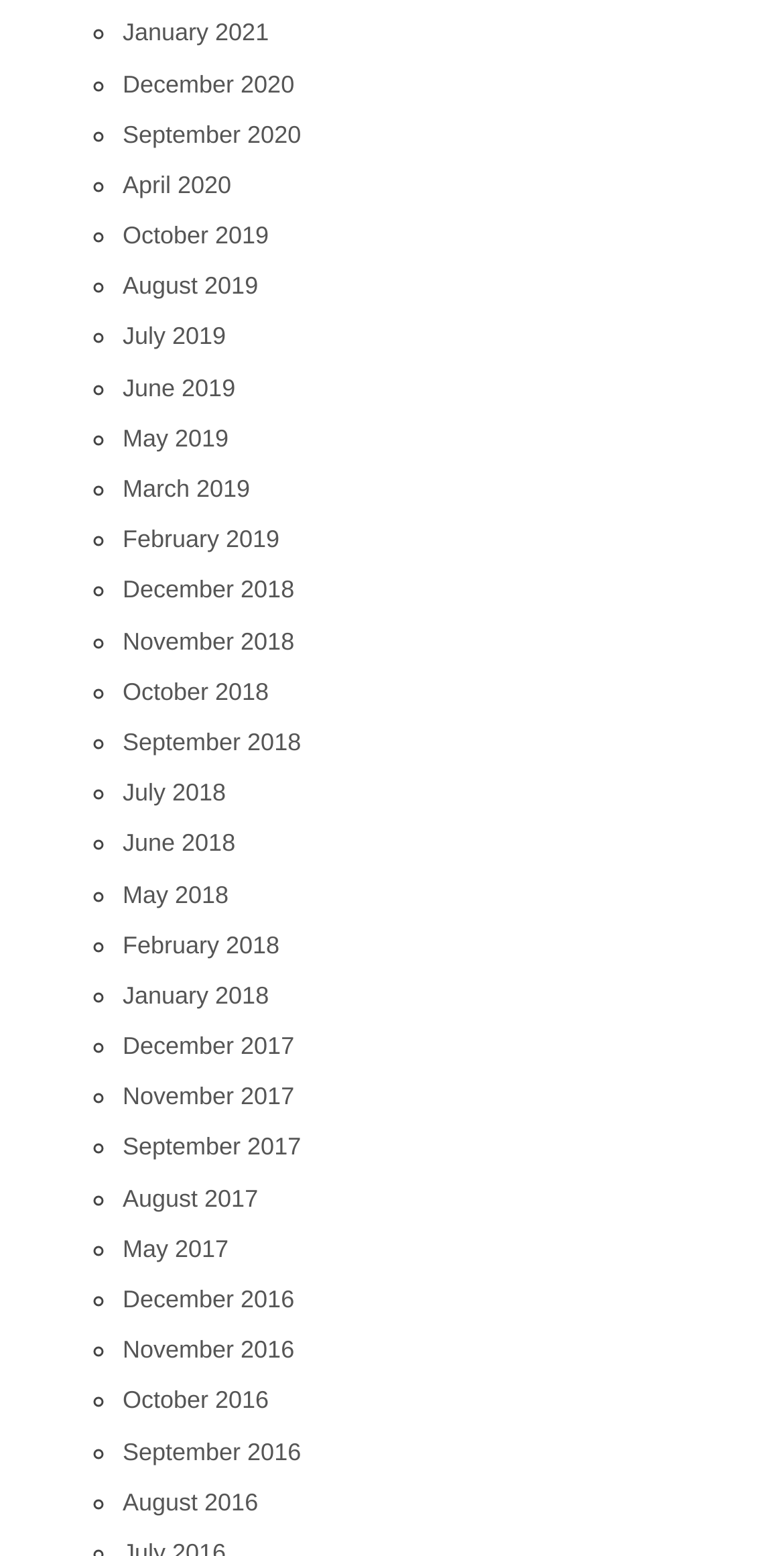What is the earliest month listed?
Based on the image, give a one-word or short phrase answer.

December 2016